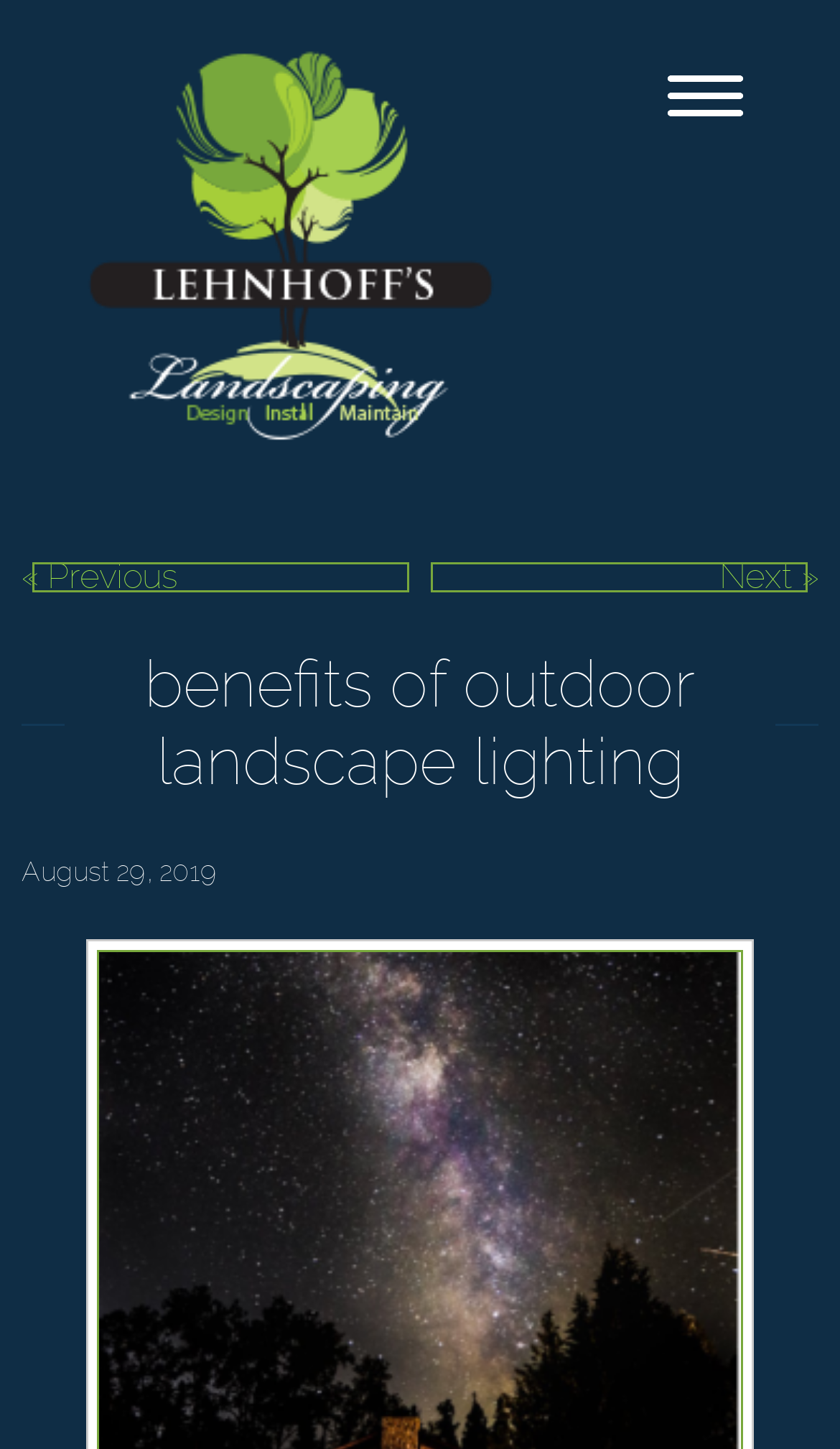Use a single word or phrase to answer the question:
What is the name of the company?

Lehnhoffs